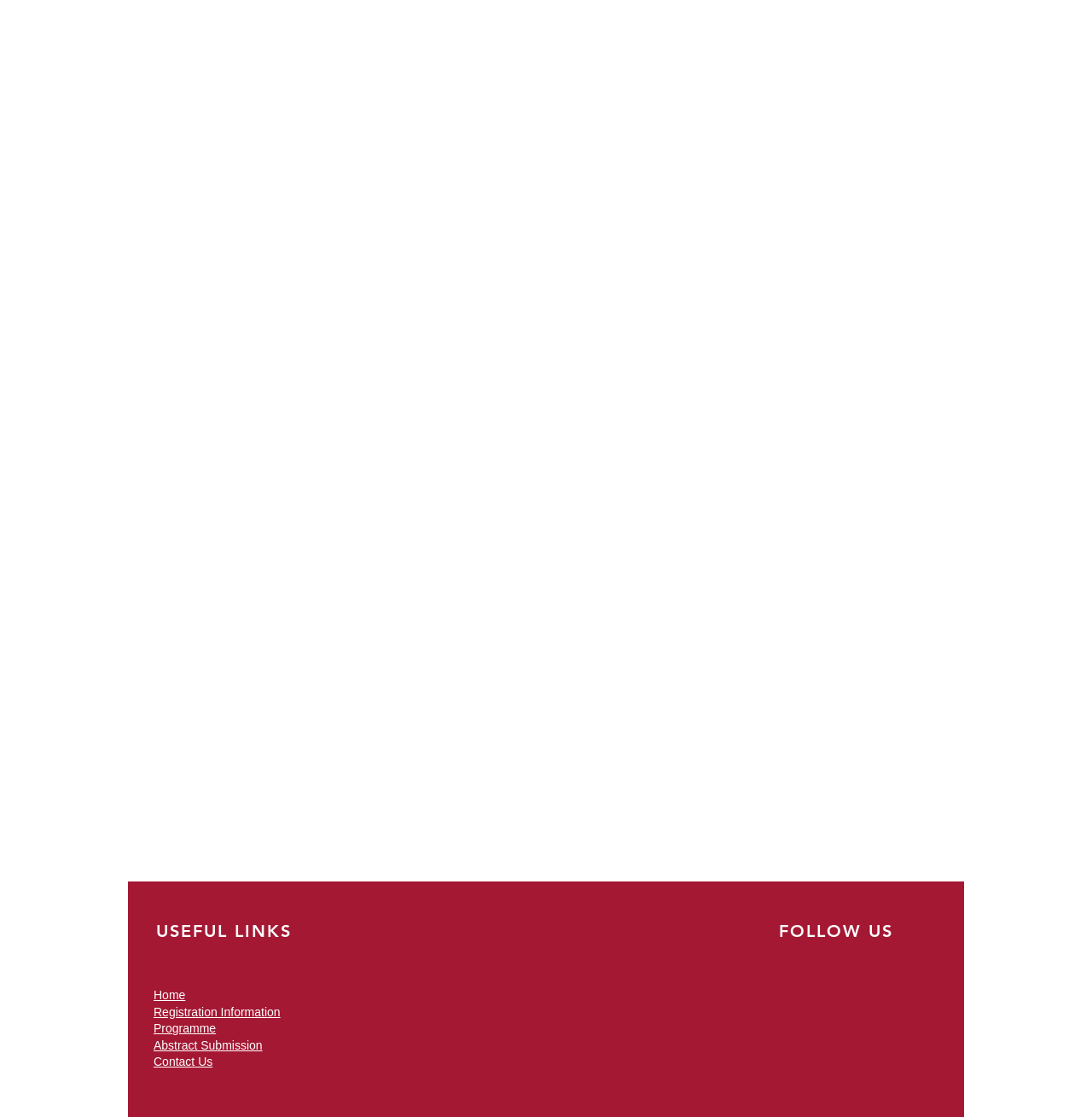Determine the bounding box coordinates for the area you should click to complete the following instruction: "click on useful links".

[0.143, 0.824, 0.267, 0.843]